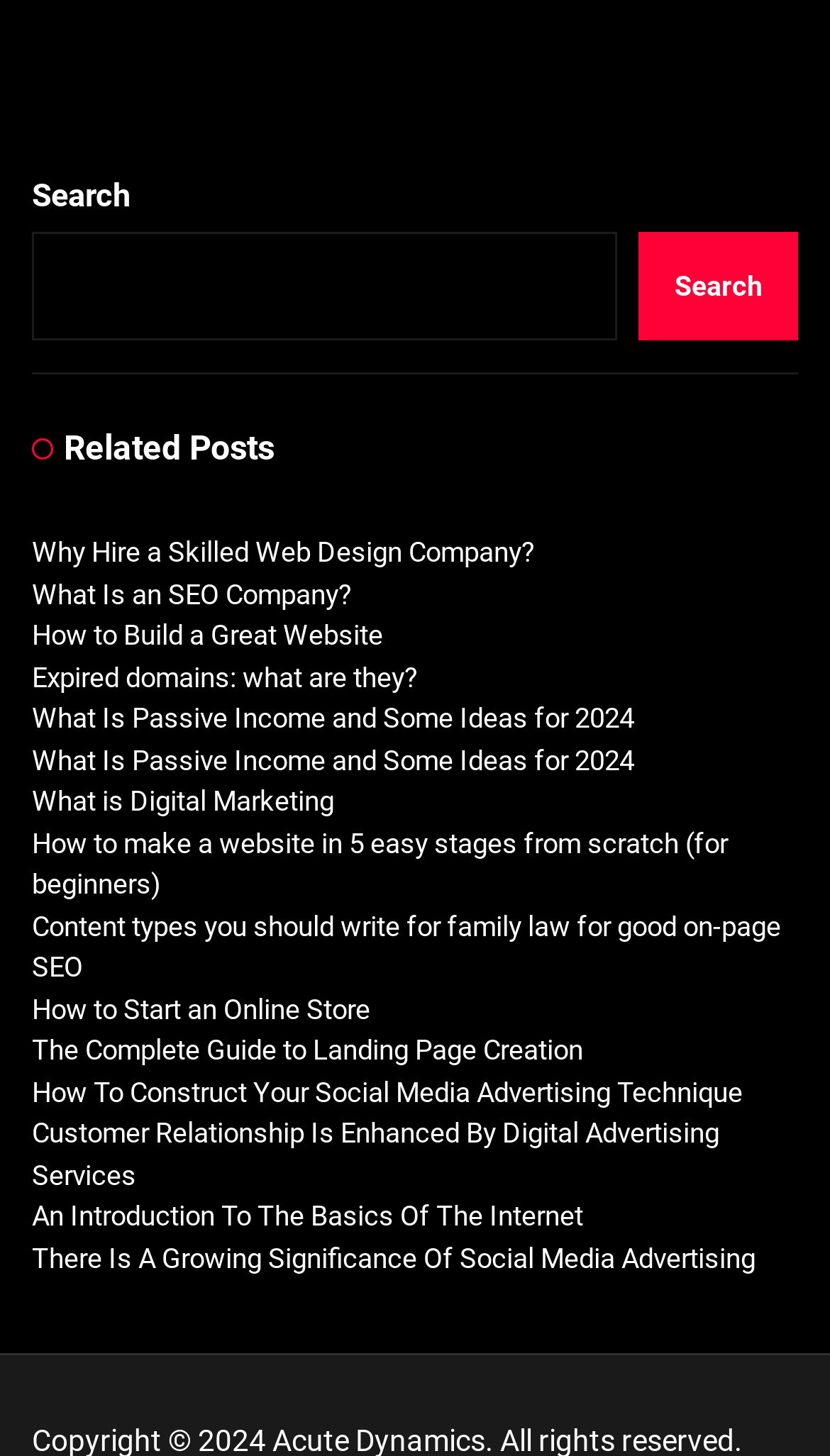Highlight the bounding box coordinates of the element that should be clicked to carry out the following instruction: "Click on the 'boost' link". The coordinates must be given as four float numbers ranging from 0 to 1, i.e., [left, top, right, bottom].

None